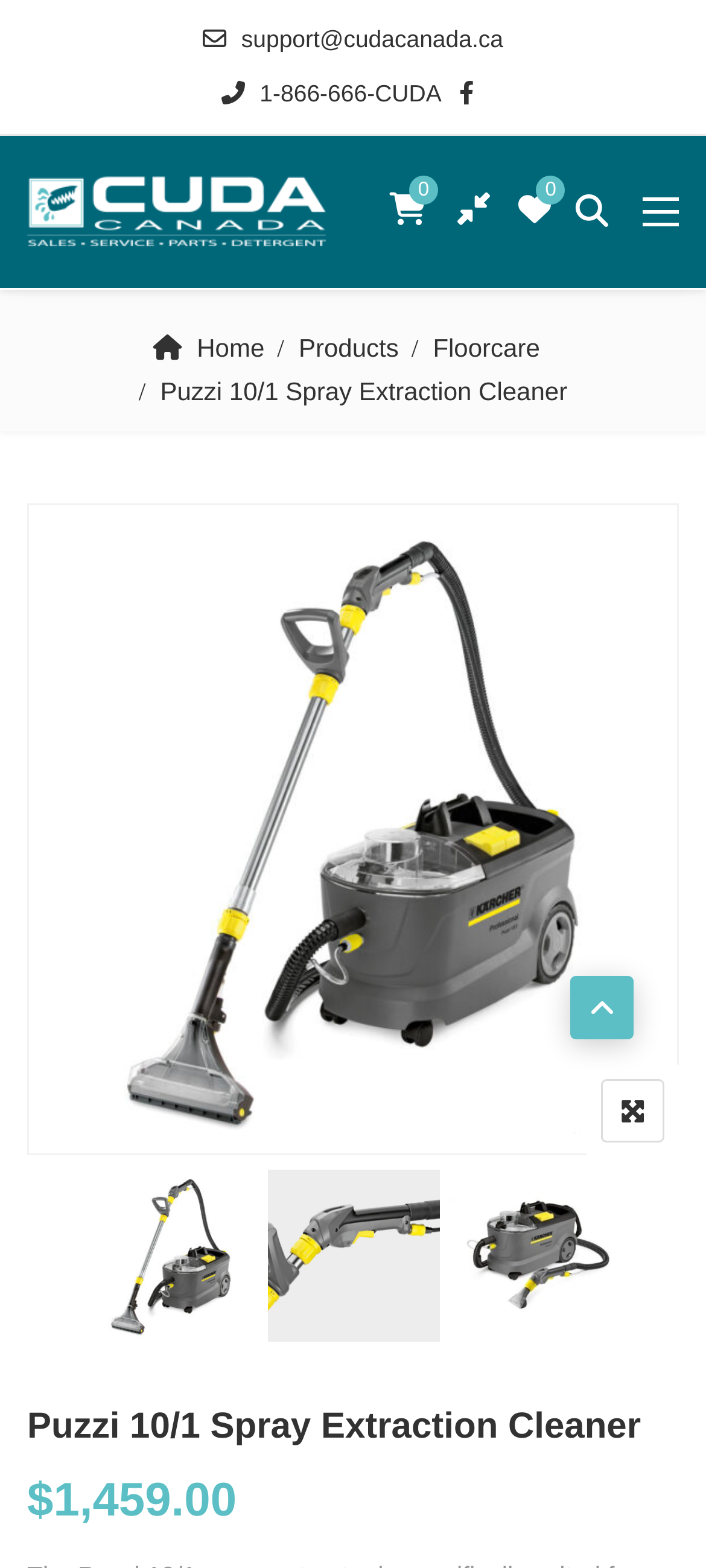Please identify the bounding box coordinates of the clickable area that will allow you to execute the instruction: "View floorcare products".

[0.613, 0.213, 0.765, 0.231]